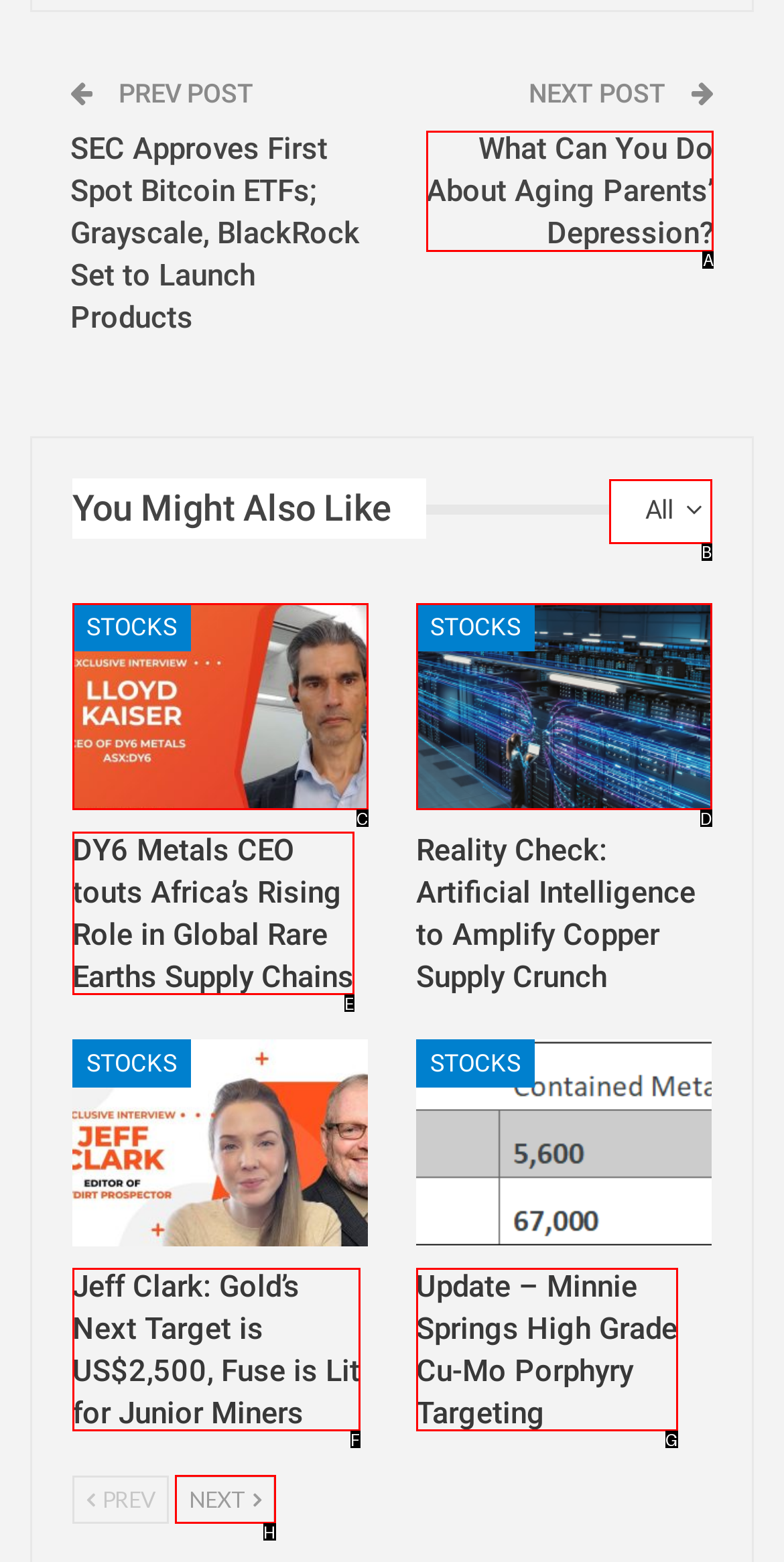Which option should I select to accomplish the task: Read the article about aging parents' depression? Respond with the corresponding letter from the given choices.

A